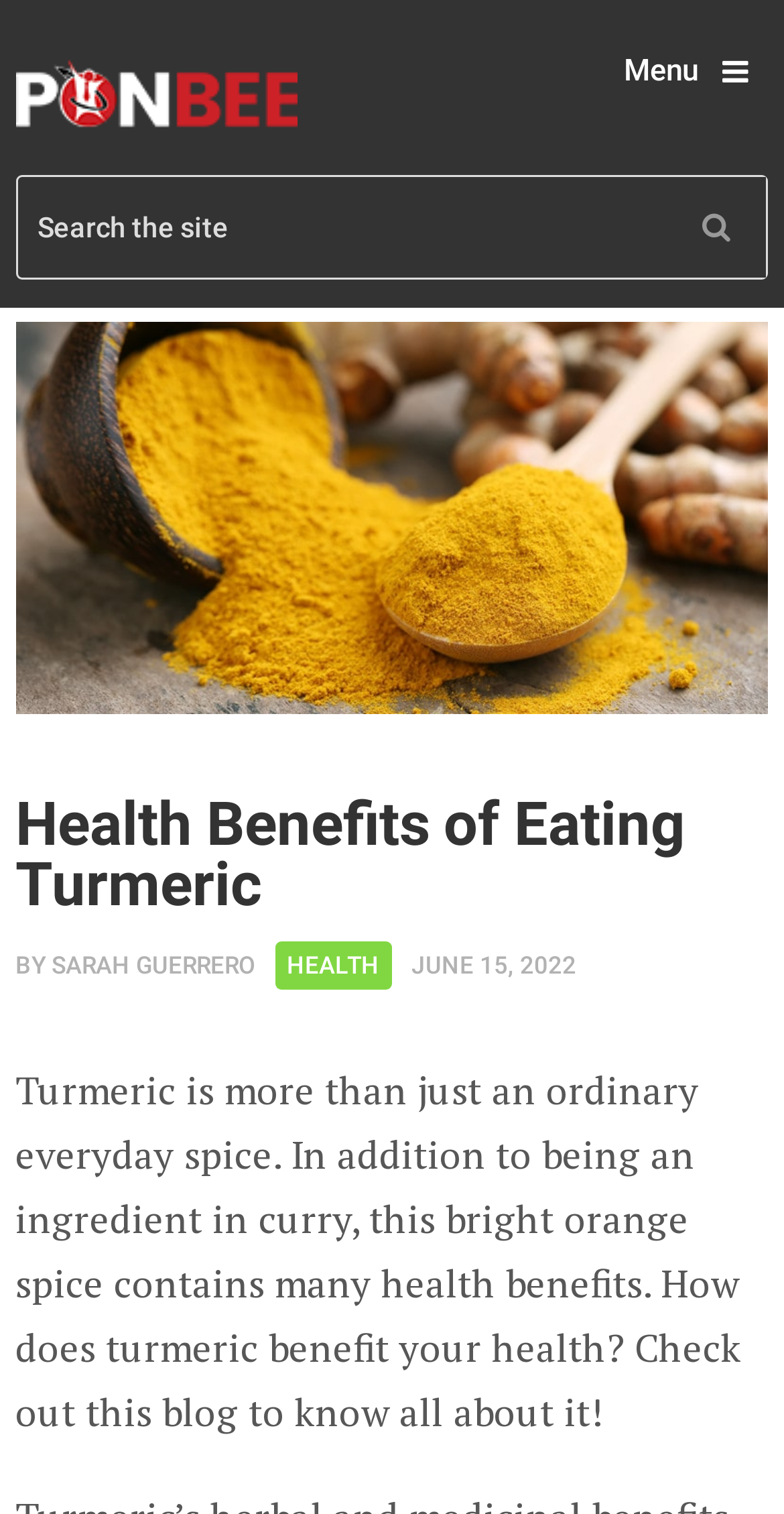Identify the bounding box of the HTML element described as: "name="s" placeholder="Search the site"".

[0.023, 0.117, 0.977, 0.183]